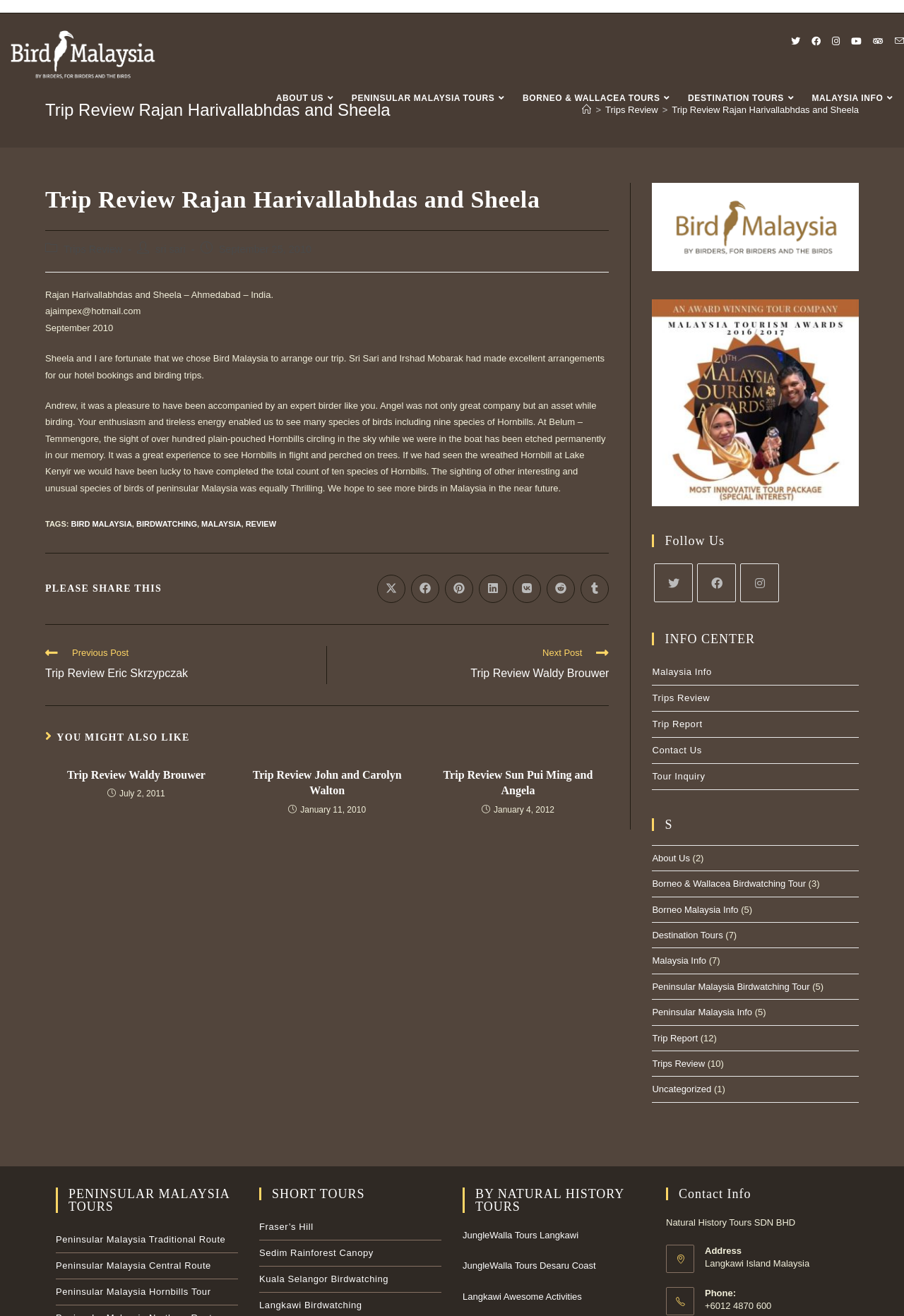Please respond in a single word or phrase: 
What is the name of the trip reviewers?

Rajan Harivallabhdas and Sheela